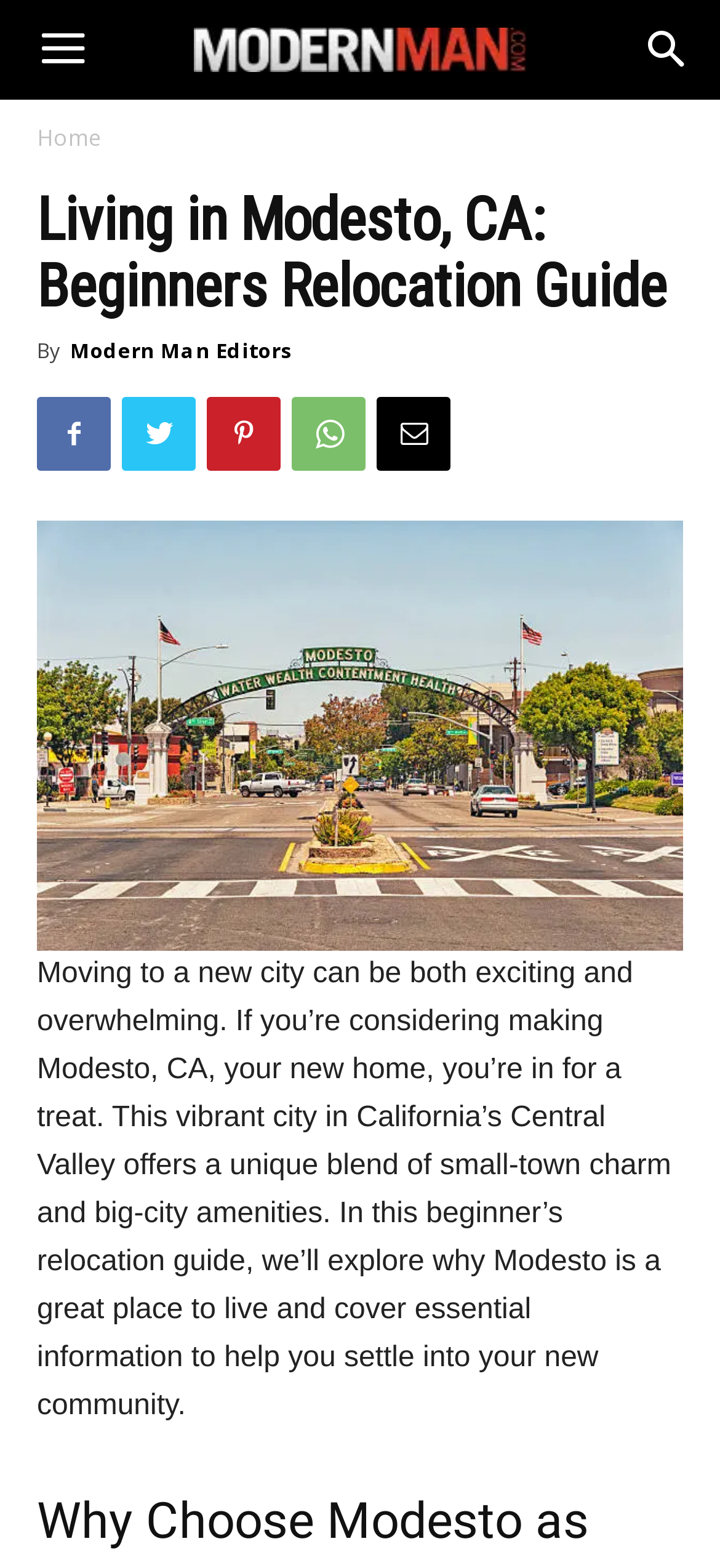Find the bounding box coordinates for the HTML element described as: "alt="istockphoto 531611320 612x612 1"". The coordinates should consist of four float values between 0 and 1, i.e., [left, top, right, bottom].

[0.051, 0.332, 0.949, 0.606]